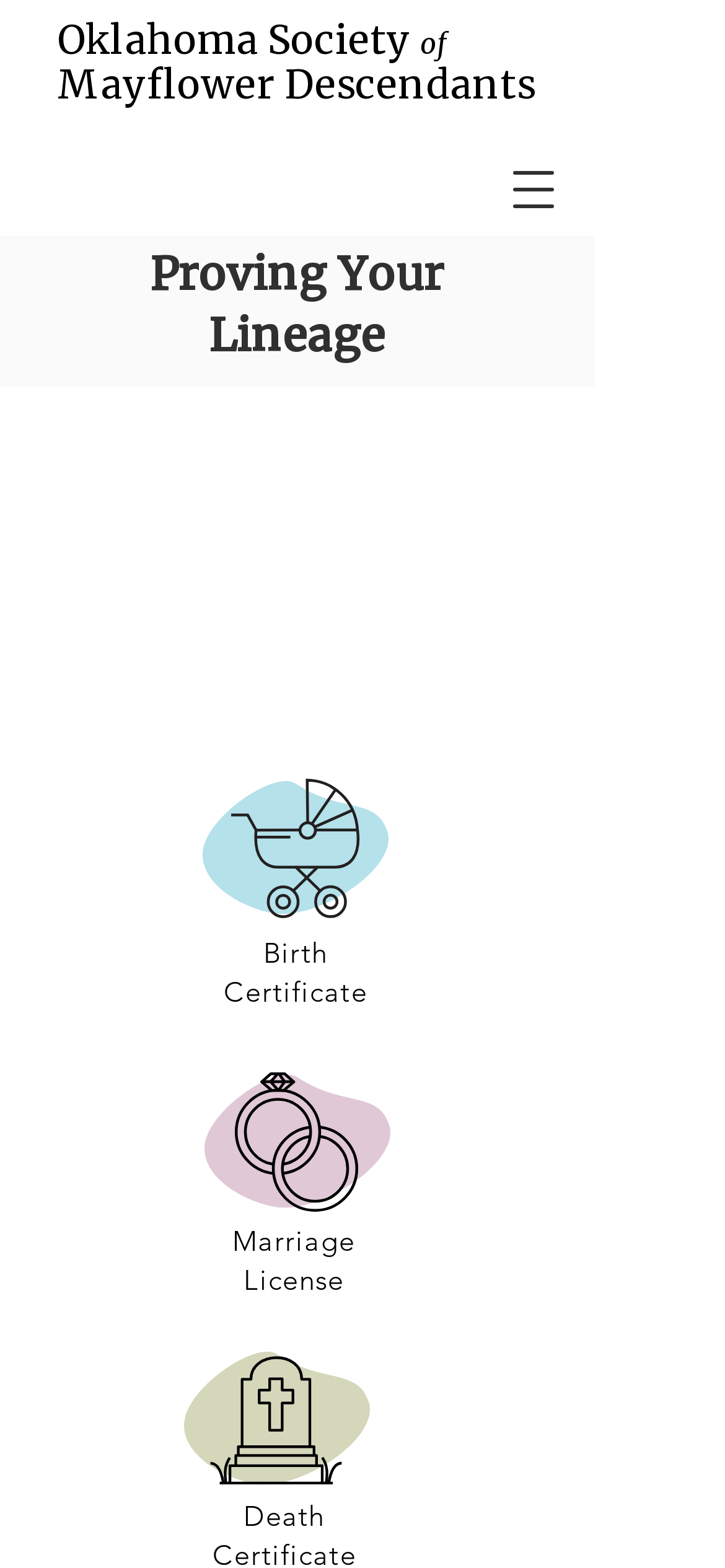Refer to the image and offer a detailed explanation in response to the question: What is the purpose of the navigation menu button?

The webpage has a button labeled 'Open navigation menu', which suggests that clicking this button will open a navigation menu, allowing users to access other parts of the website.